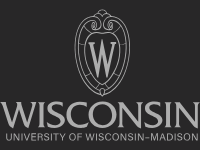Explain all the elements you observe in the image.

The image features the official logo of the University of Wisconsin-Madison. It showcases a prominent "W" in a stylized format, framed by decorative elements that convey a sense of tradition and academic excellence. Beneath the emblem, the words "WISCONSIN" and "UNIVERSITY OF WISCONSIN-MADISON" are presented in a bold, elegant font, emphasizing the institution's identity. The logo is presented on a dark background, enhancing its visual appeal and underscoring the university's commitment to educational rigor and community engagement. This emblem symbolizes the university's legacy and its role as a leading educational institution in the United States.